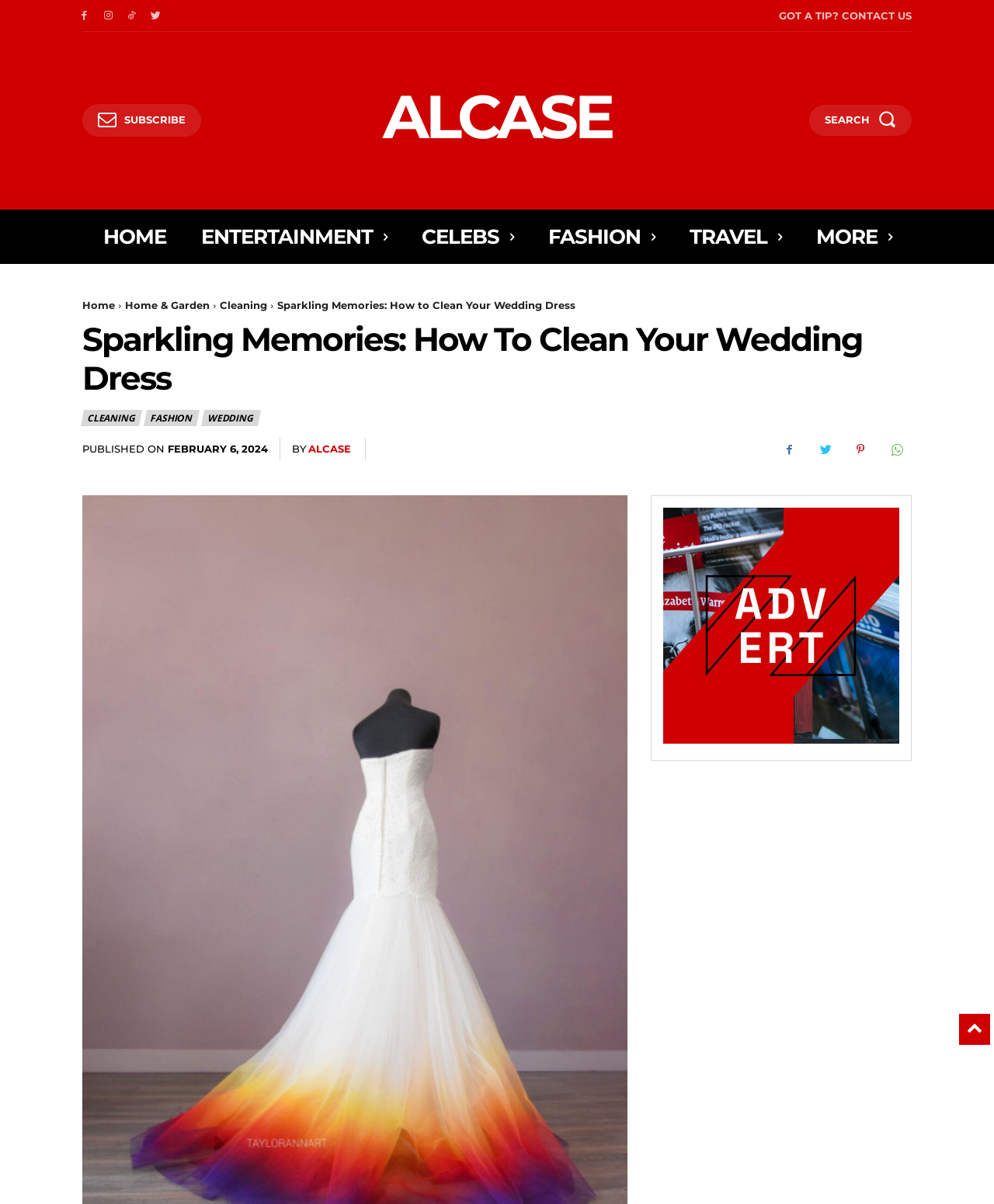Who is the author of the article?
With the help of the image, please provide a detailed response to the question.

I found the author's name by looking at the 'BY' section, which mentions 'ALCASE' as the author of the article.